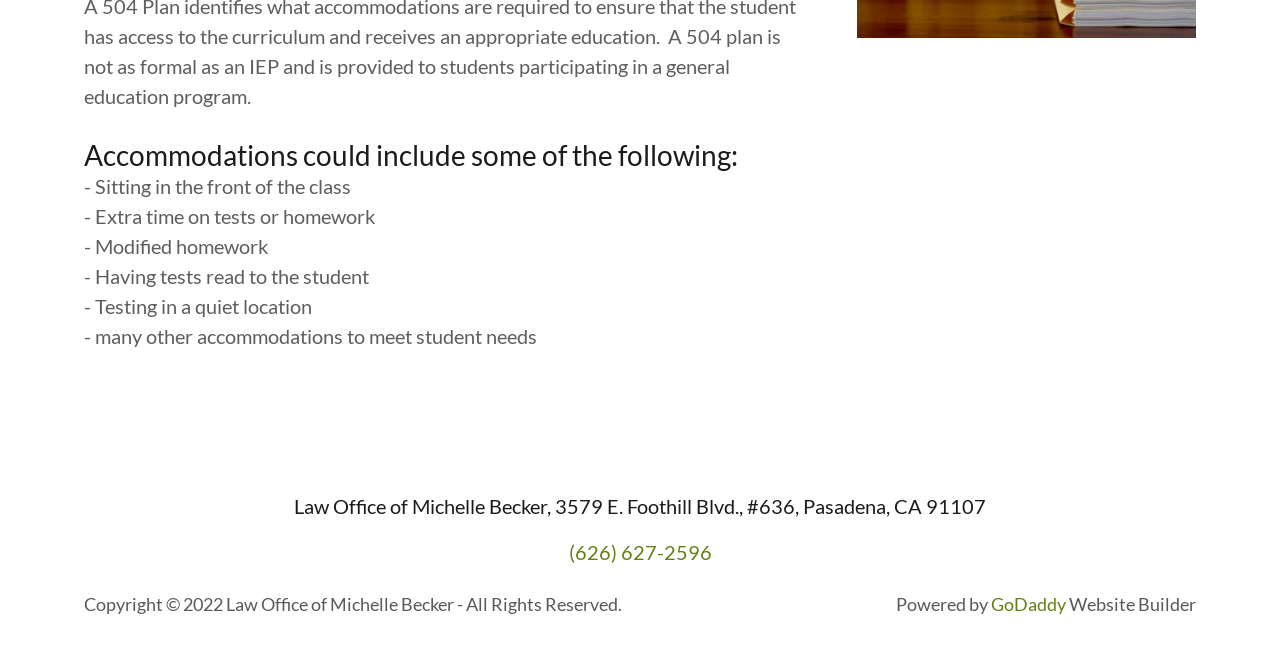Provide the bounding box coordinates for the UI element that is described by this text: "GoDaddy". The coordinates should be in the form of four float numbers between 0 and 1: [left, top, right, bottom].

[0.774, 0.901, 0.833, 0.934]